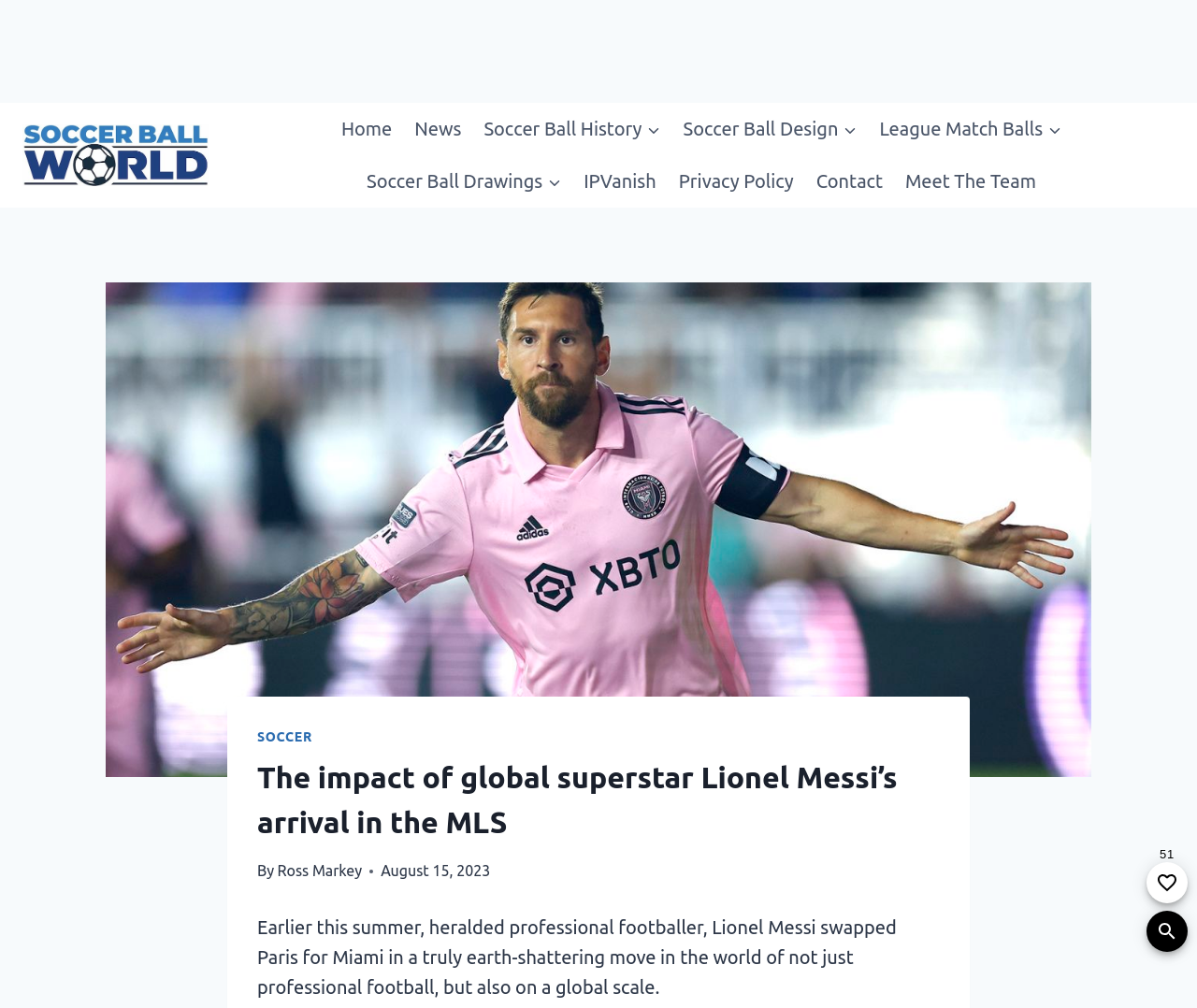Find the bounding box coordinates for the area you need to click to carry out the instruction: "Read the article by Ross Markey". The coordinates should be four float numbers between 0 and 1, indicated as [left, top, right, bottom].

[0.232, 0.855, 0.303, 0.872]